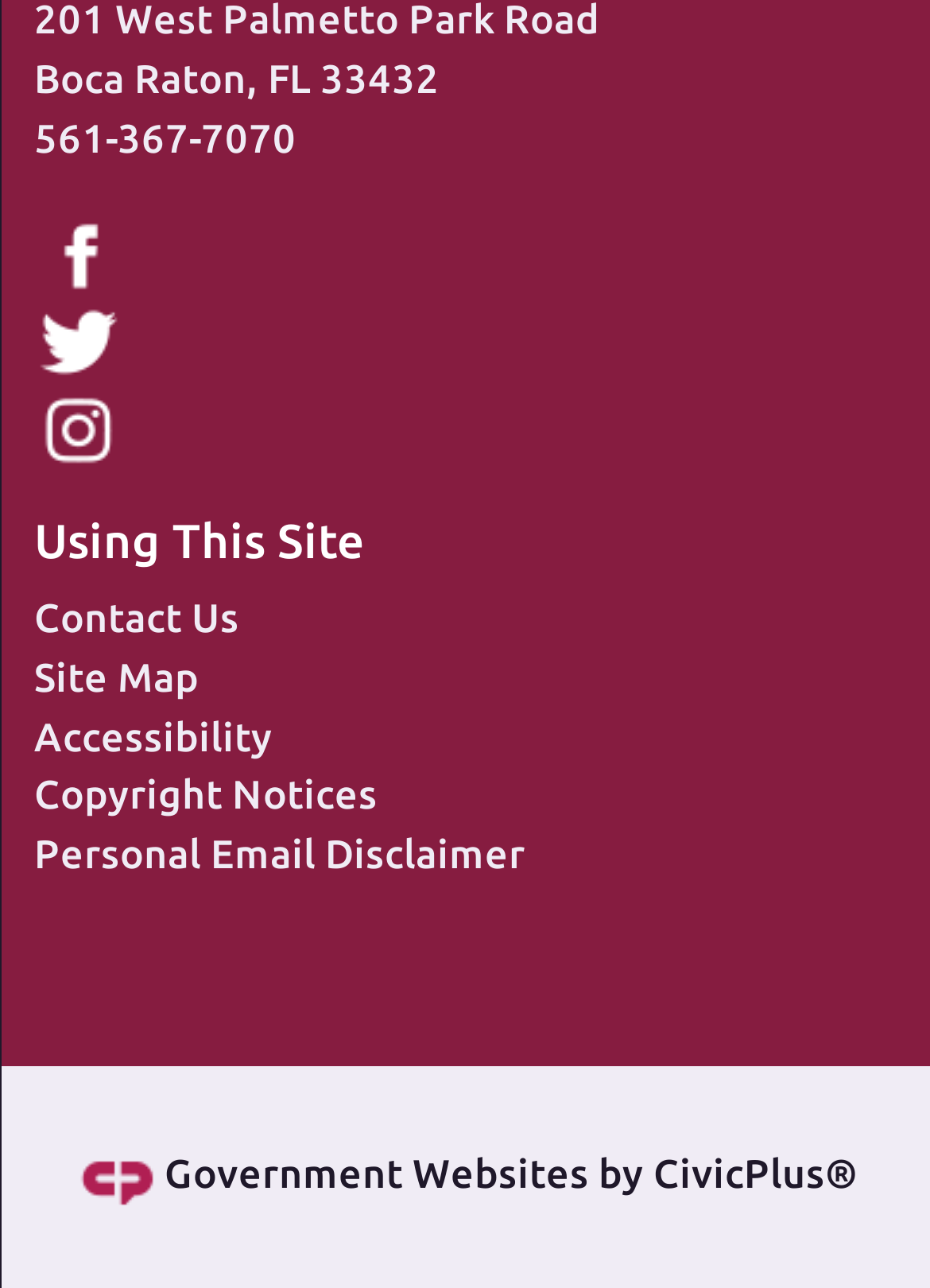Can you find the bounding box coordinates for the element to click on to achieve the instruction: "Visit CivicPlus website"?

[0.703, 0.895, 0.923, 0.928]